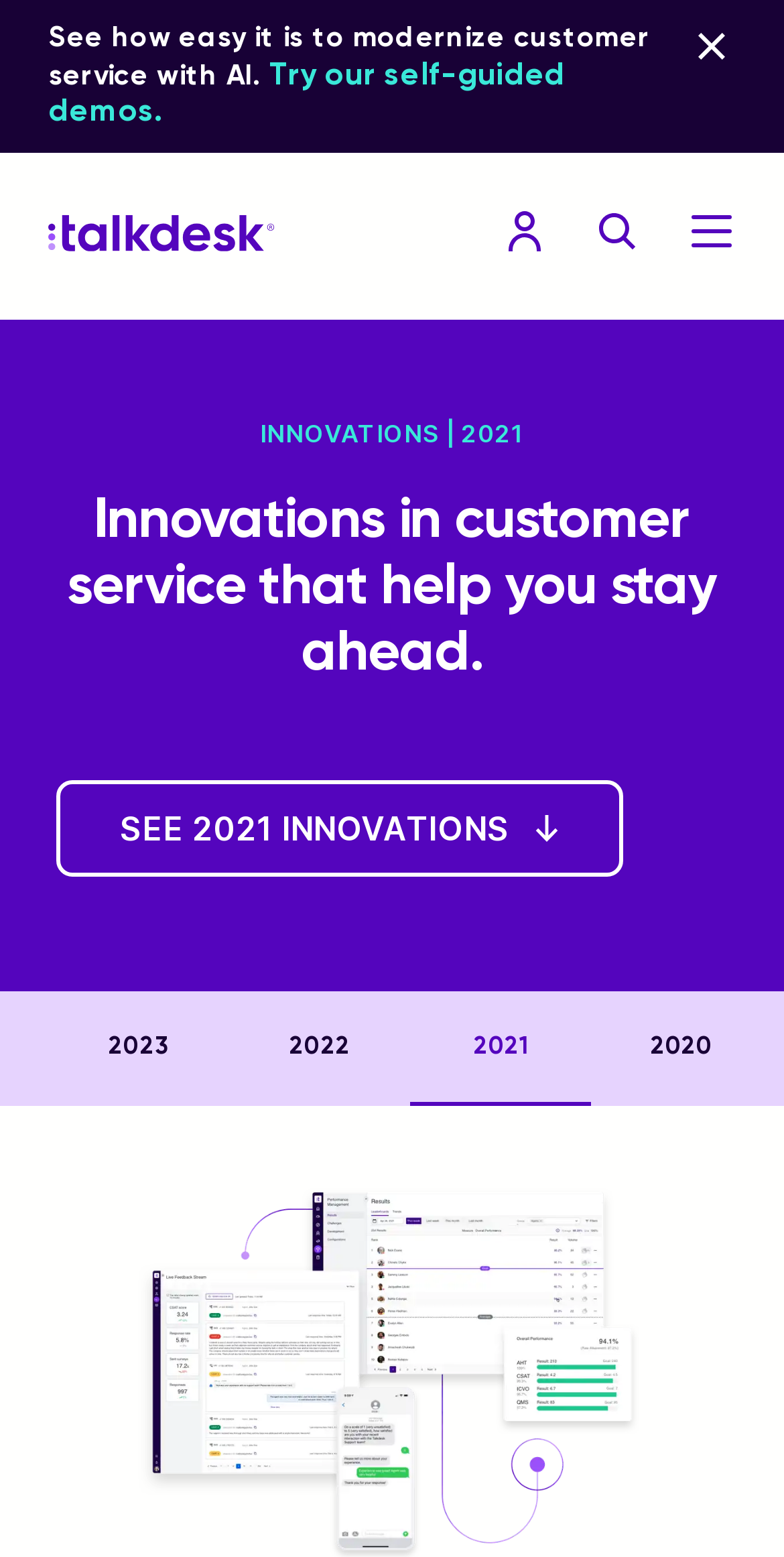Please provide a comprehensive answer to the question based on the screenshot: How many tabs are in the tablist?

I counted the number of tab elements within the tablist element, which are '2023', '2022', '2021', and '2020'.